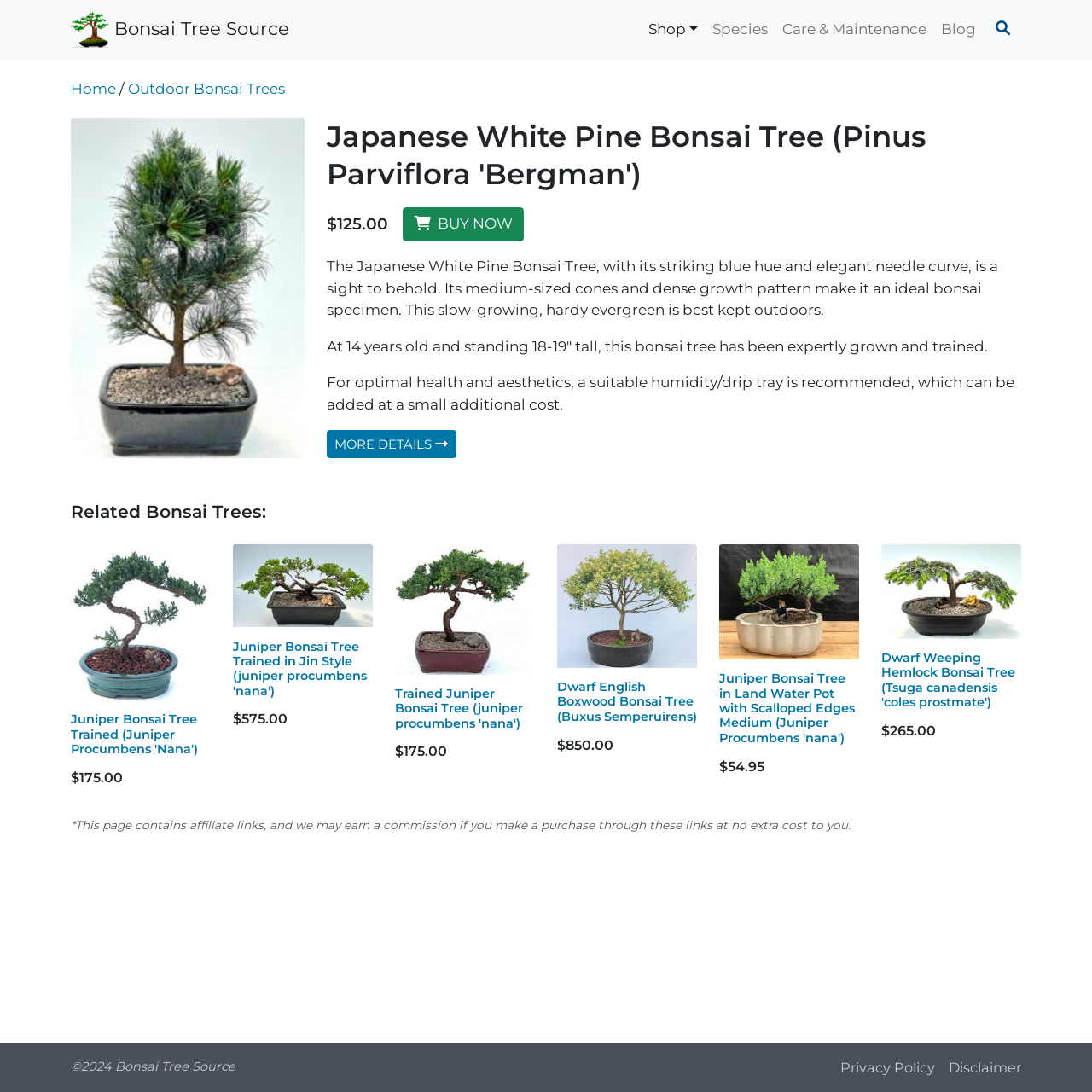Can you find and generate the webpage's heading?

Japanese White Pine Bonsai Tree (Pinus Parviflora 'Bergman')